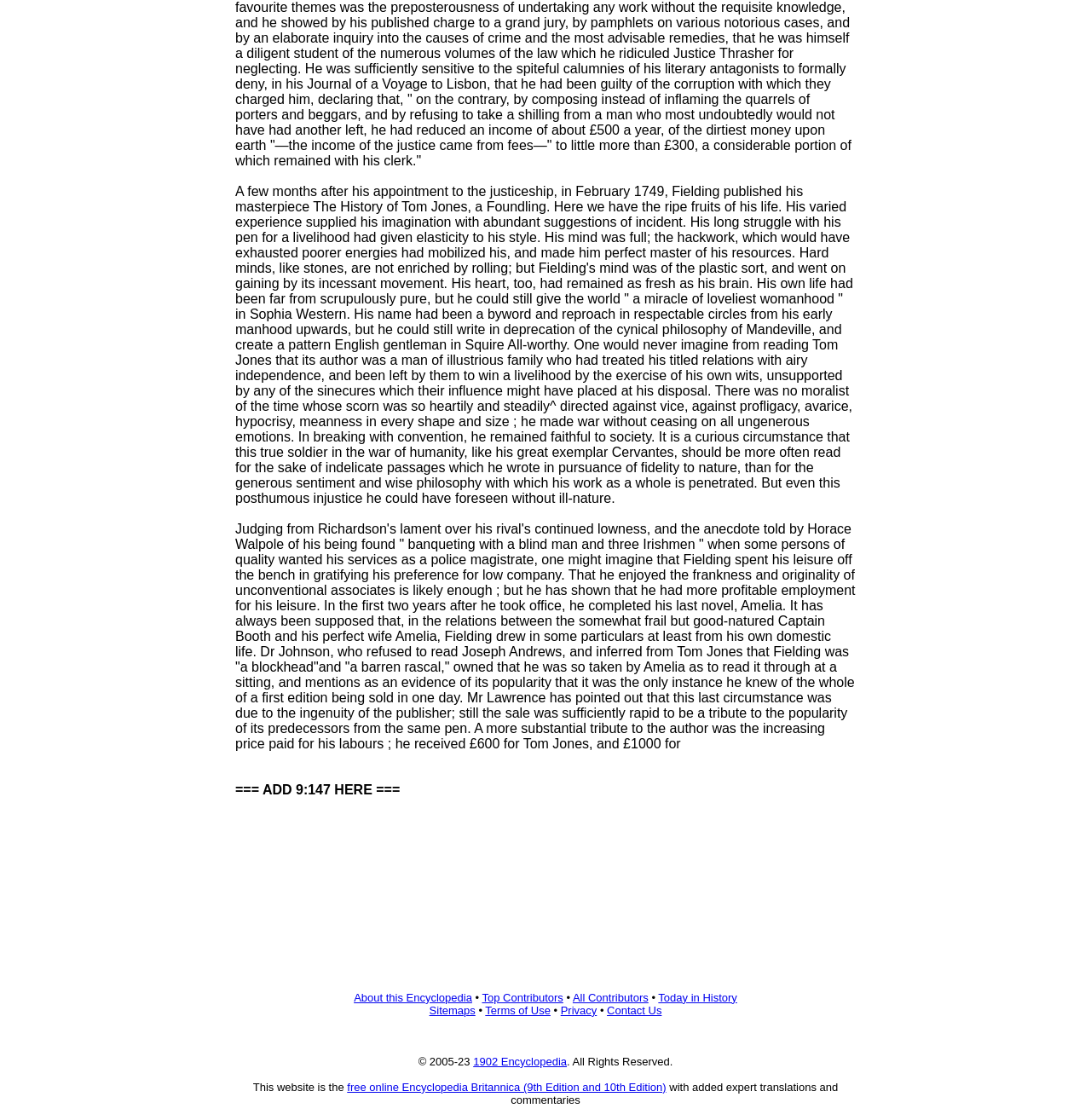Give a one-word or phrase response to the following question: What is the name of the author mentioned in the text?

Fielding